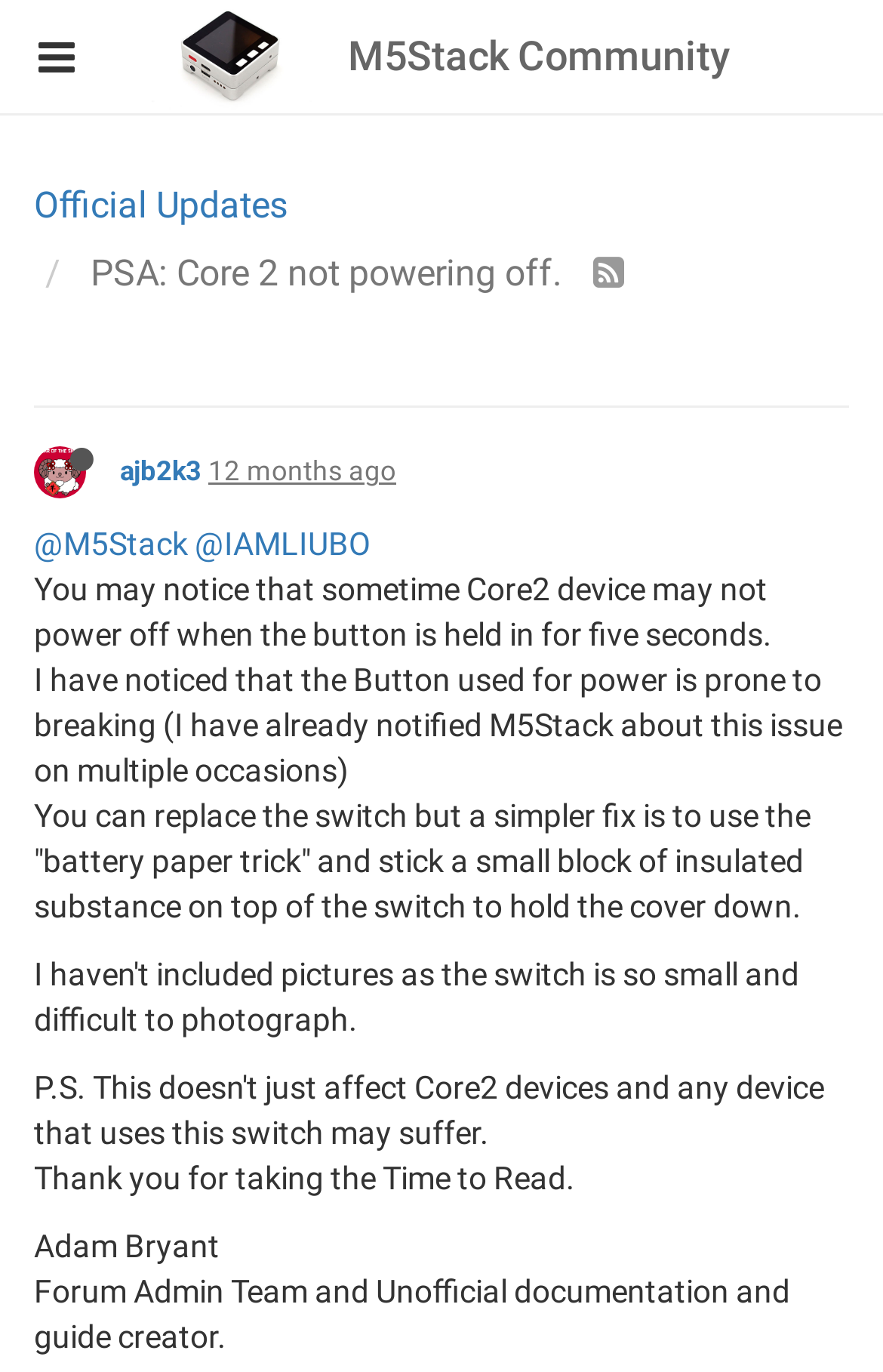Please respond to the question using a single word or phrase:
What is the issue with the Core2 device?

Not powering off